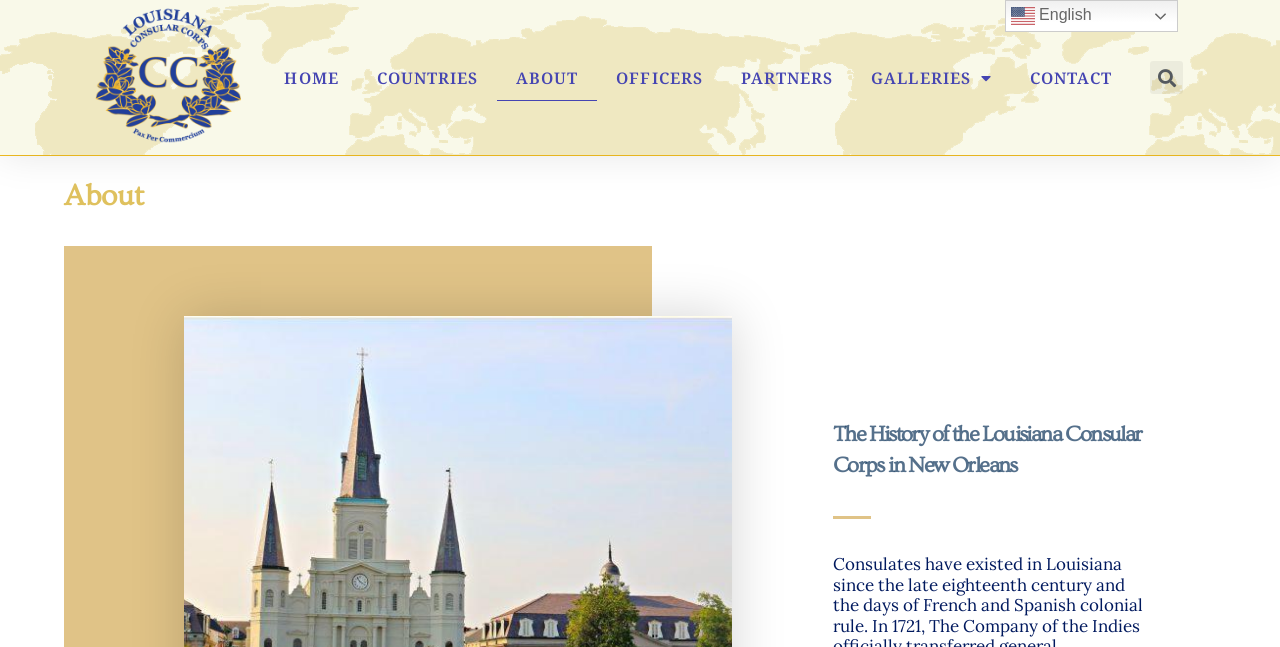Answer in one word or a short phrase: 
Is there a search function available?

Yes